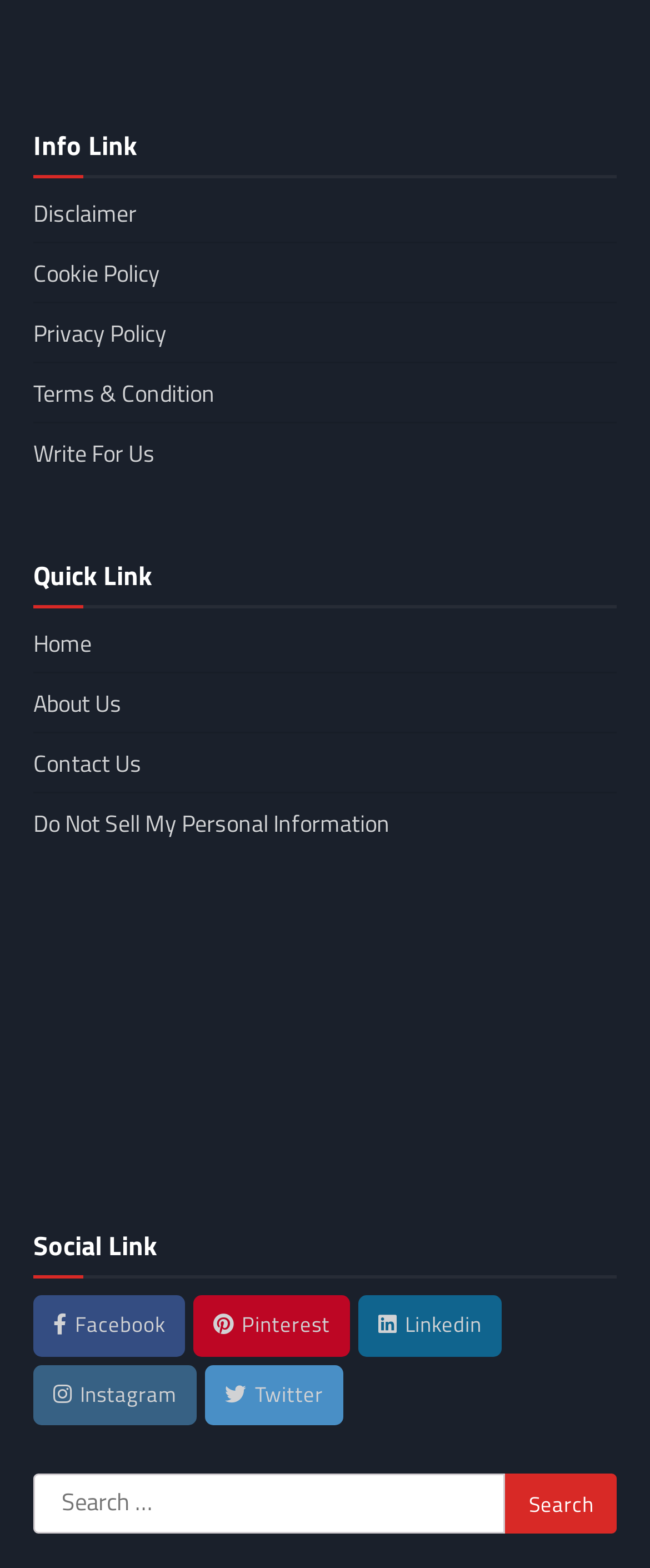Show the bounding box coordinates for the element that needs to be clicked to execute the following instruction: "Search for something". Provide the coordinates in the form of four float numbers between 0 and 1, i.e., [left, top, right, bottom].

[0.051, 0.94, 0.778, 0.978]